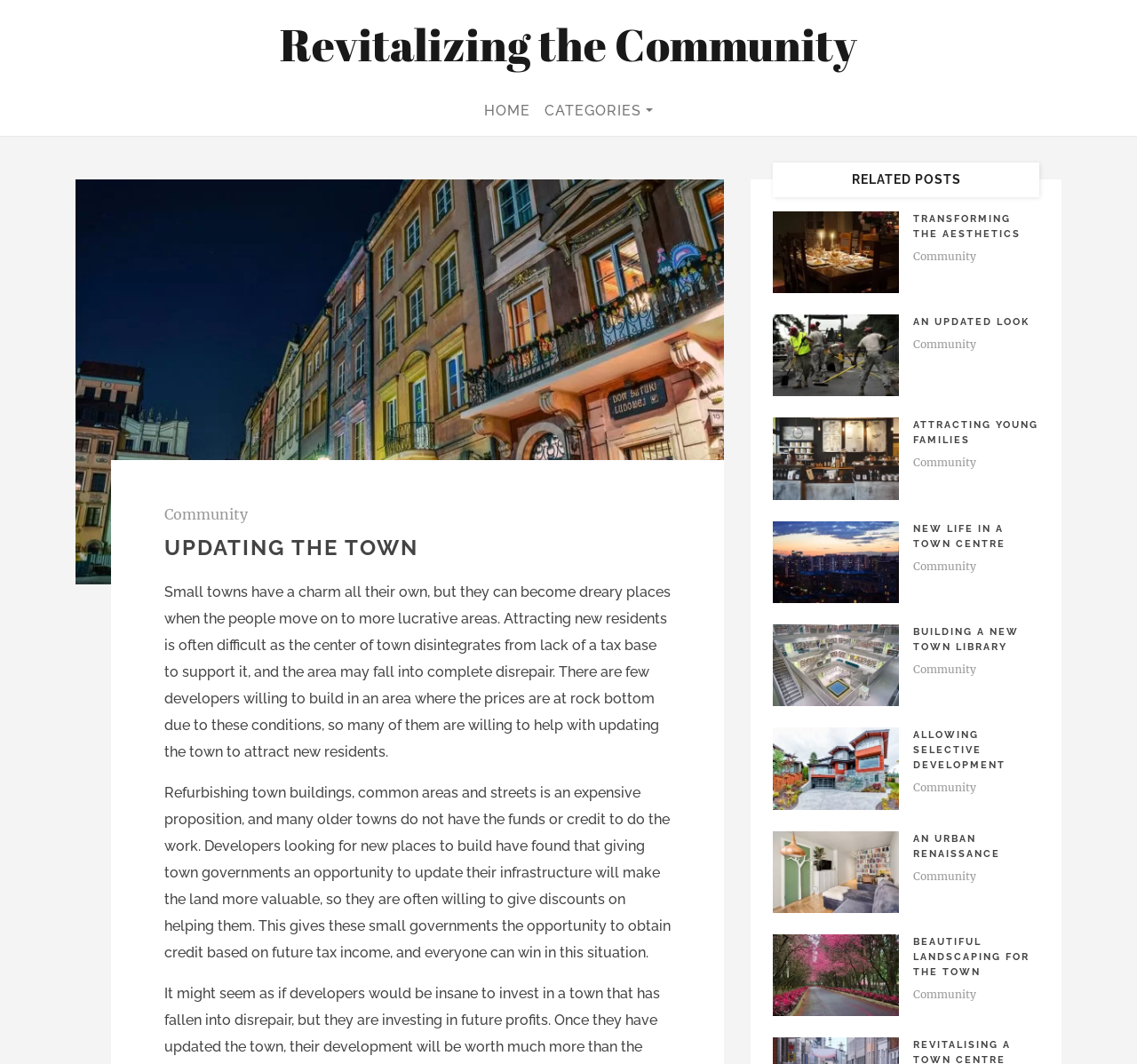What is the main topic of this webpage?
Refer to the image and provide a one-word or short phrase answer.

Updating the town